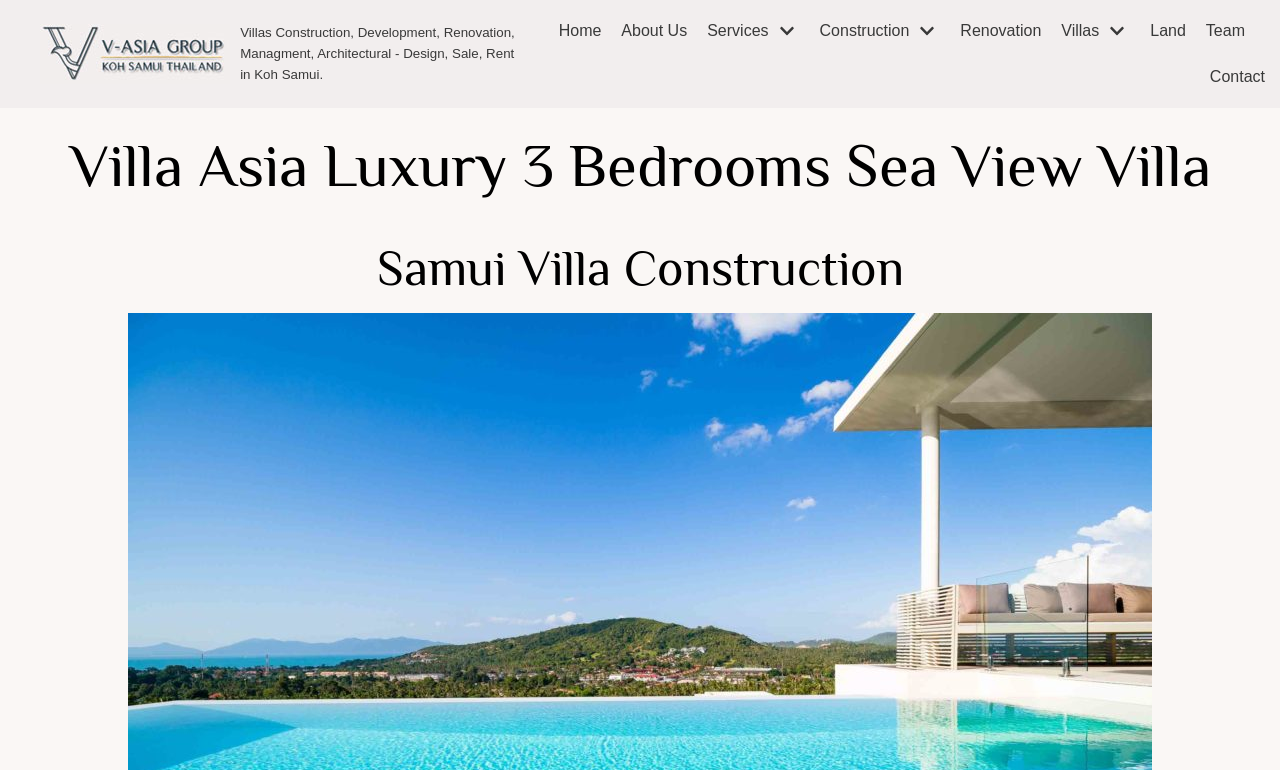Can you find and provide the main heading text of this webpage?

Villa Asia Luxury 3 Bedrooms Sea View Villa